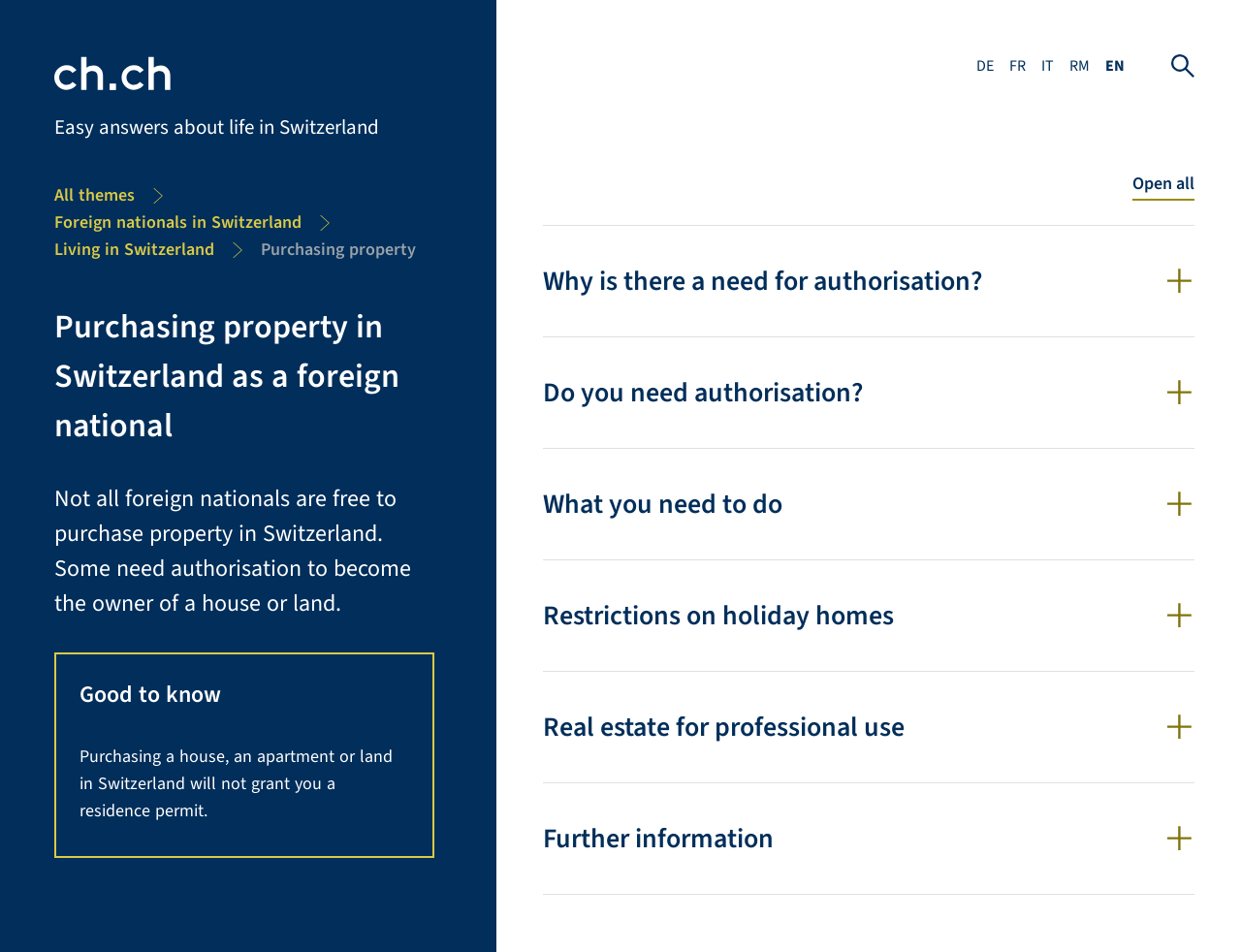Consider the image and give a detailed and elaborate answer to the question: 
What is the purpose of the language selection navigation?

The language selection navigation is located at the top right corner of the webpage, and it allows users to select their preferred language from a list of options, including DE, FR, IT, RM, and EN.